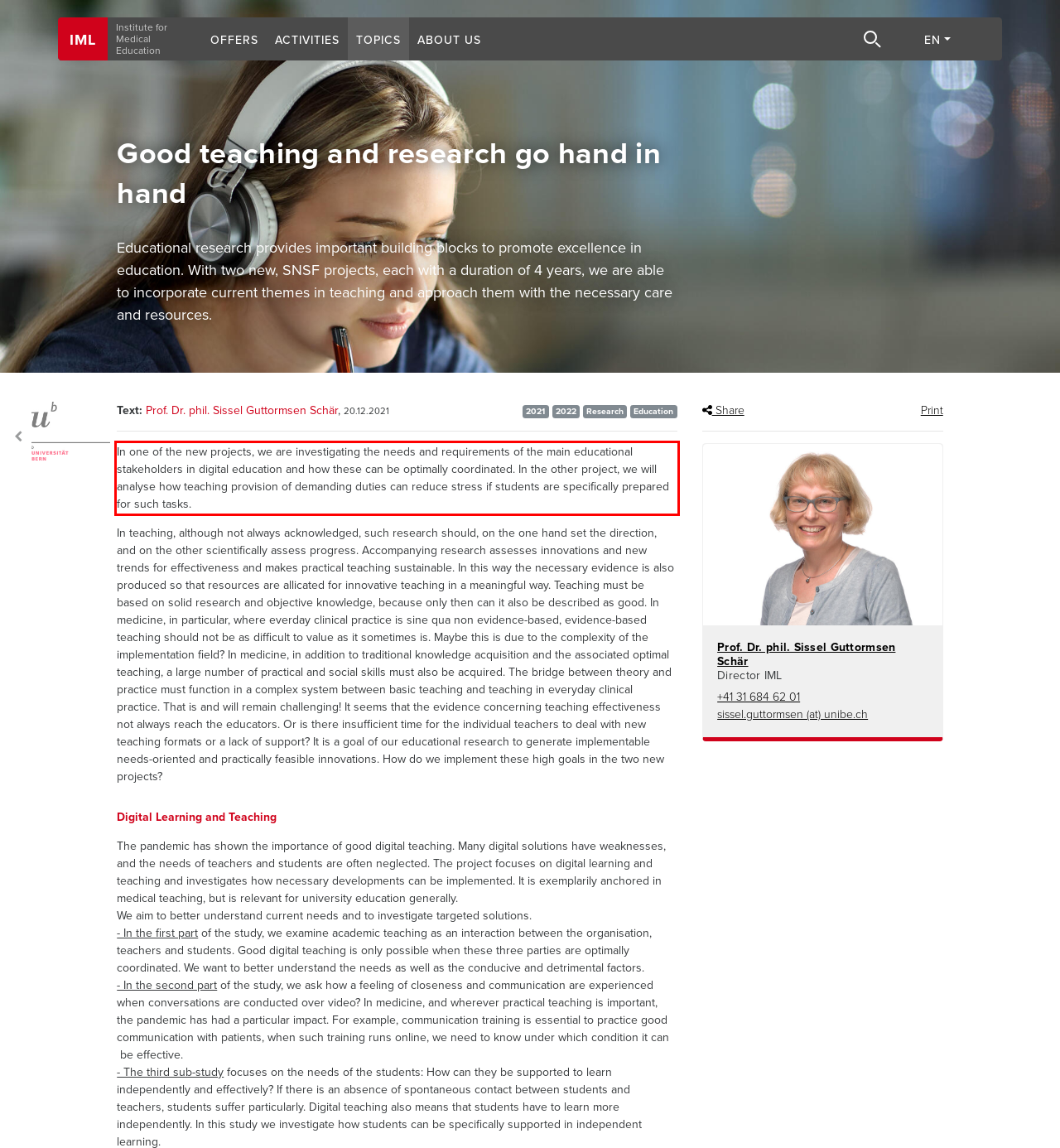You have a screenshot of a webpage, and there is a red bounding box around a UI element. Utilize OCR to extract the text within this red bounding box.

In one of the new projects, we are investigating the needs and requirements of the main educational stakeholders in digital education and how these can be optimally coordinated. In the other project, we will analyse how teaching provision of demanding duties can reduce stress if students are specifically prepared for such tasks.